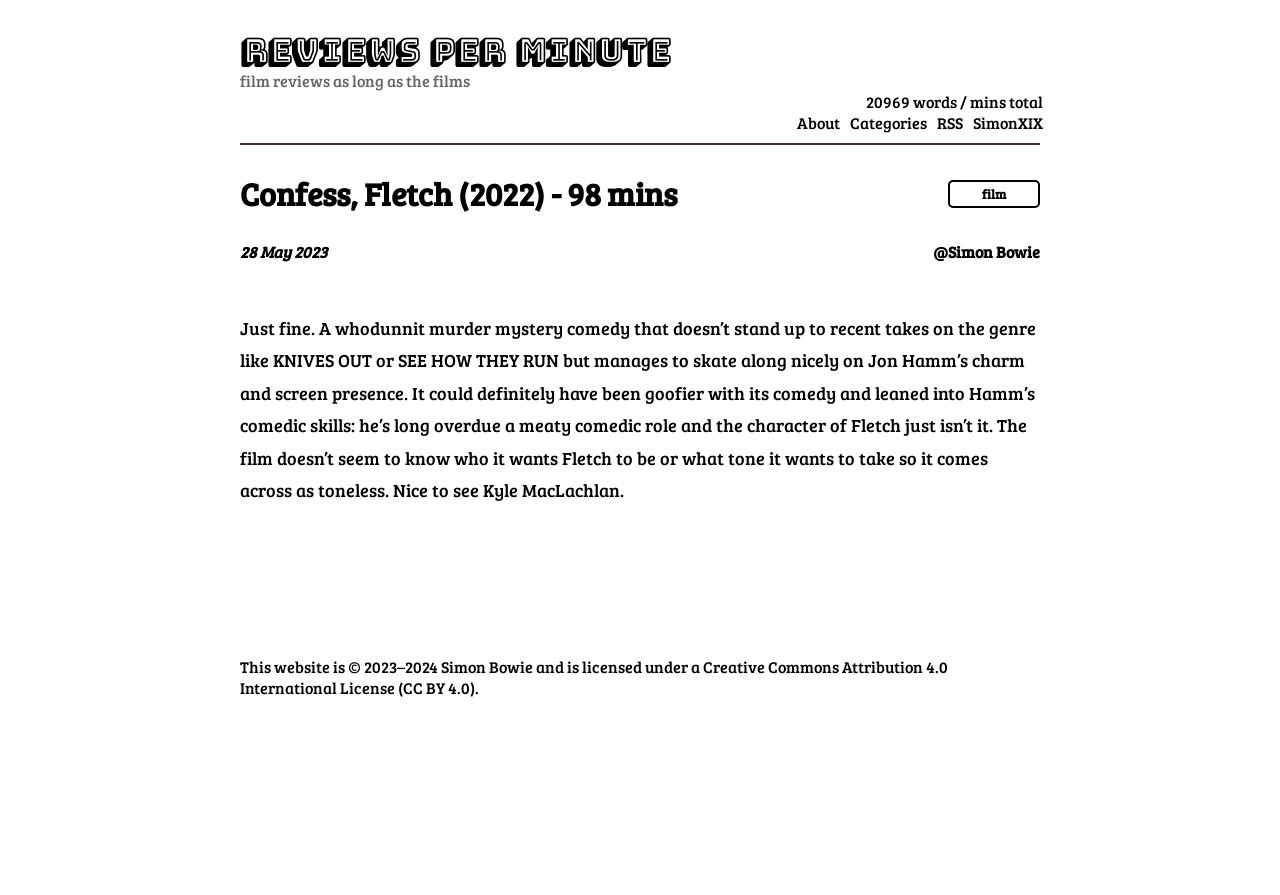Please identify the coordinates of the bounding box that should be clicked to fulfill this instruction: "Click on the 'Share on facebook' button".

None